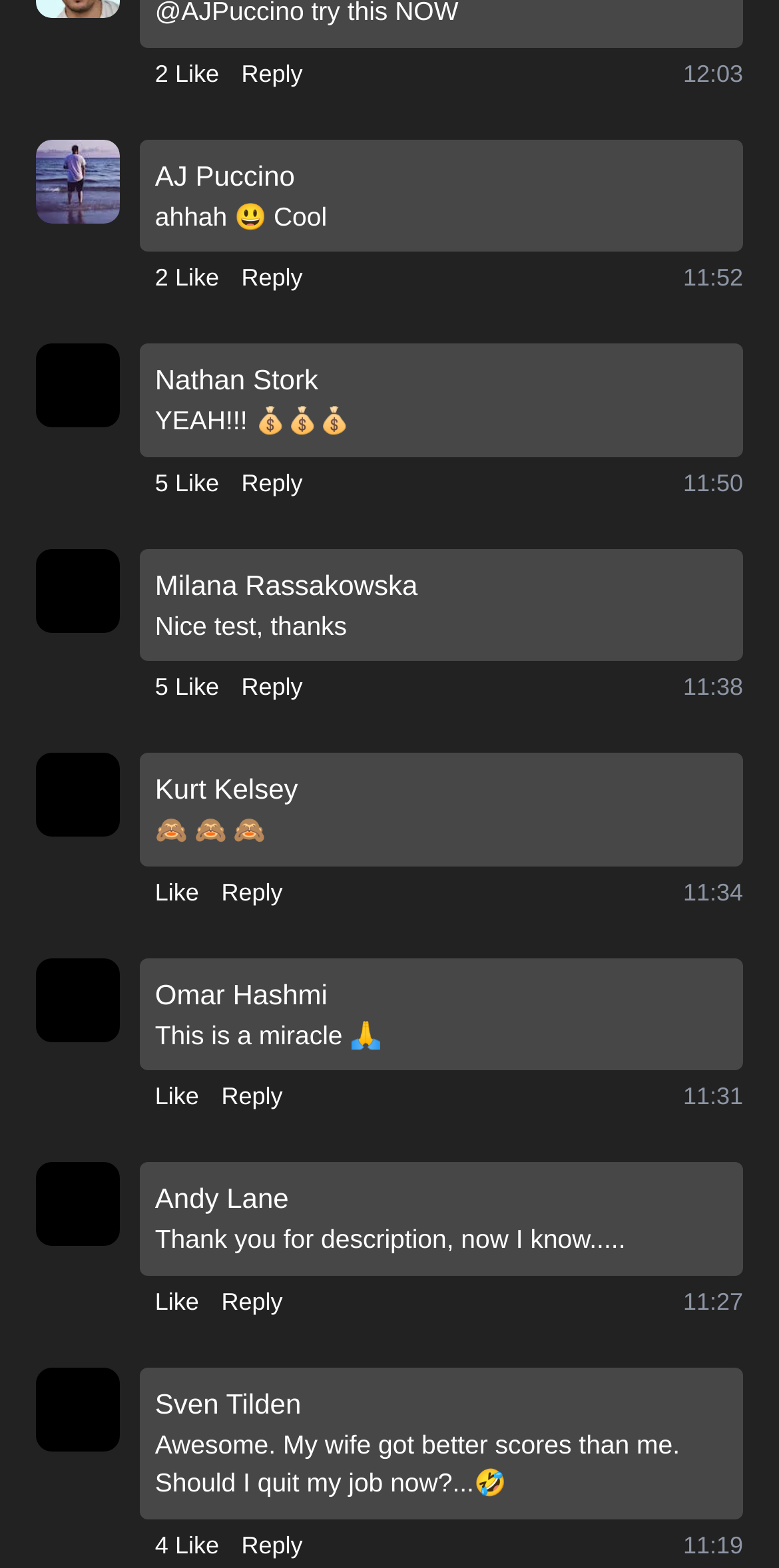Find the bounding box coordinates of the area that needs to be clicked in order to achieve the following instruction: "View a user's profile". The coordinates should be specified as four float numbers between 0 and 1, i.e., [left, top, right, bottom].

[0.046, 0.089, 0.154, 0.142]